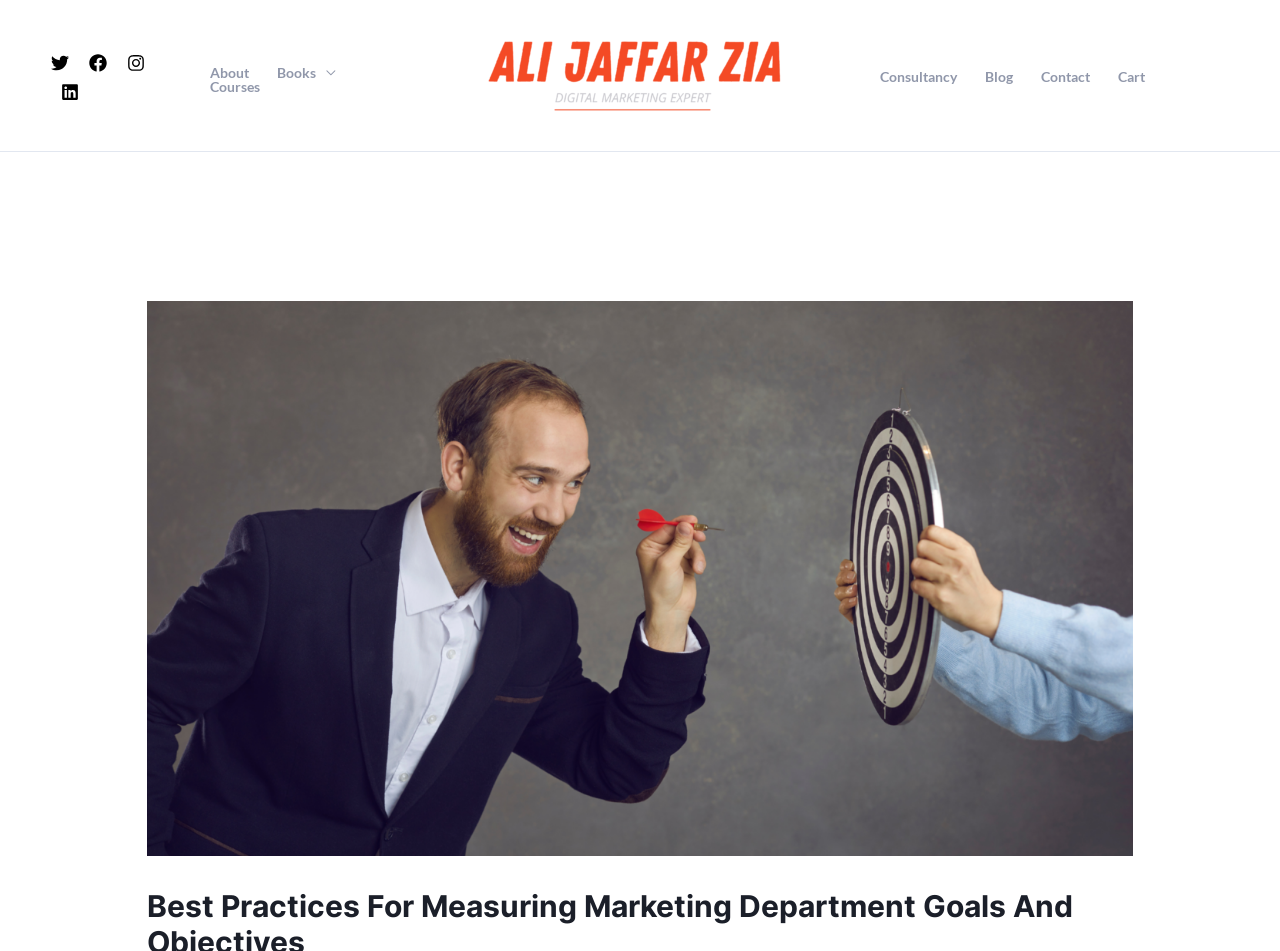What is the name of the person mentioned?
Offer a detailed and exhaustive answer to the question.

I can see a link with the name 'Ali Jaffar Zia' and an image associated with it, which suggests that it is the name of a person.